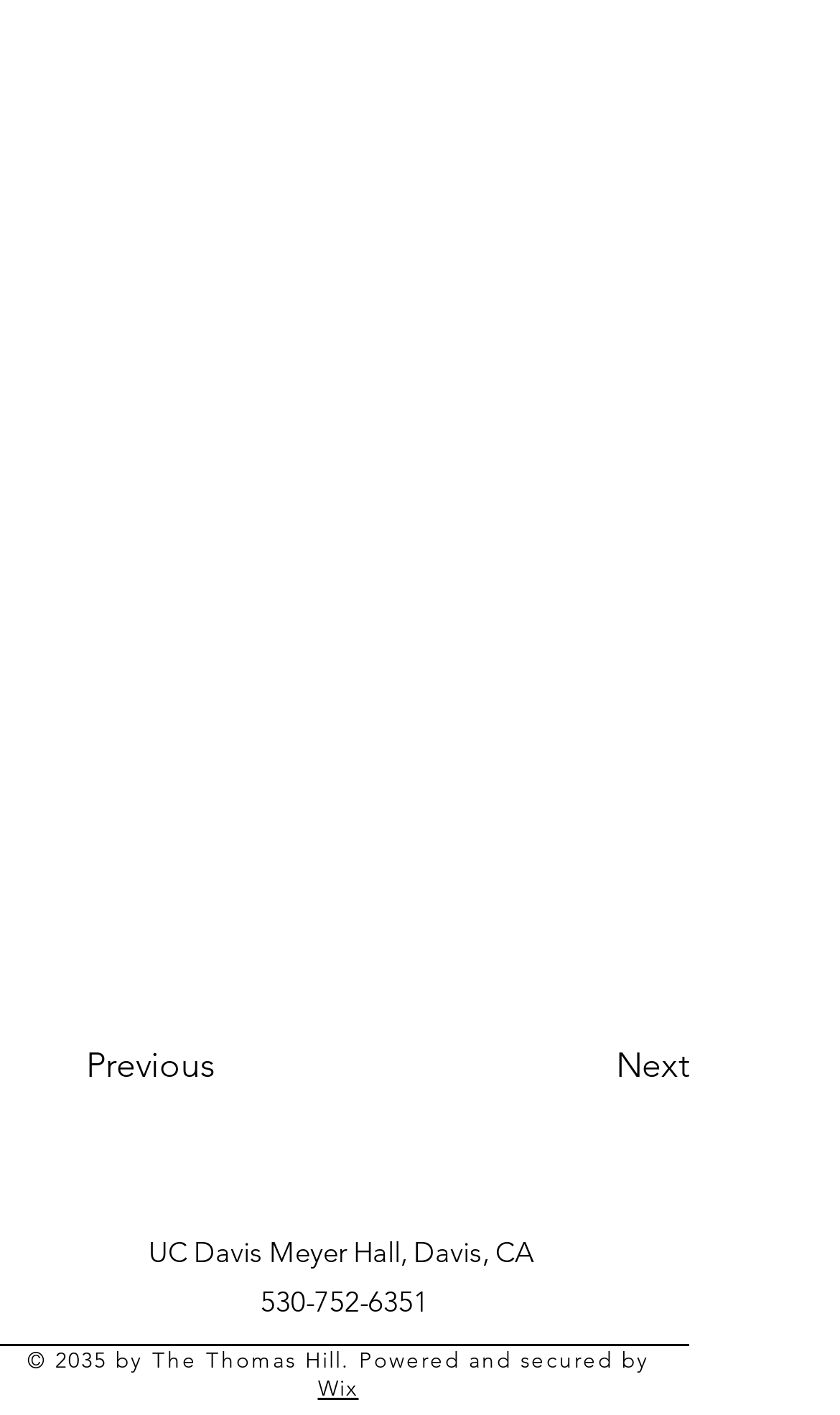What is the year of the copyright?
Based on the content of the image, thoroughly explain and answer the question.

I found the year of the copyright by looking at the StaticText element with the content '© 2035 by The Thomas Hill.' which is located at the bottom of the webpage.